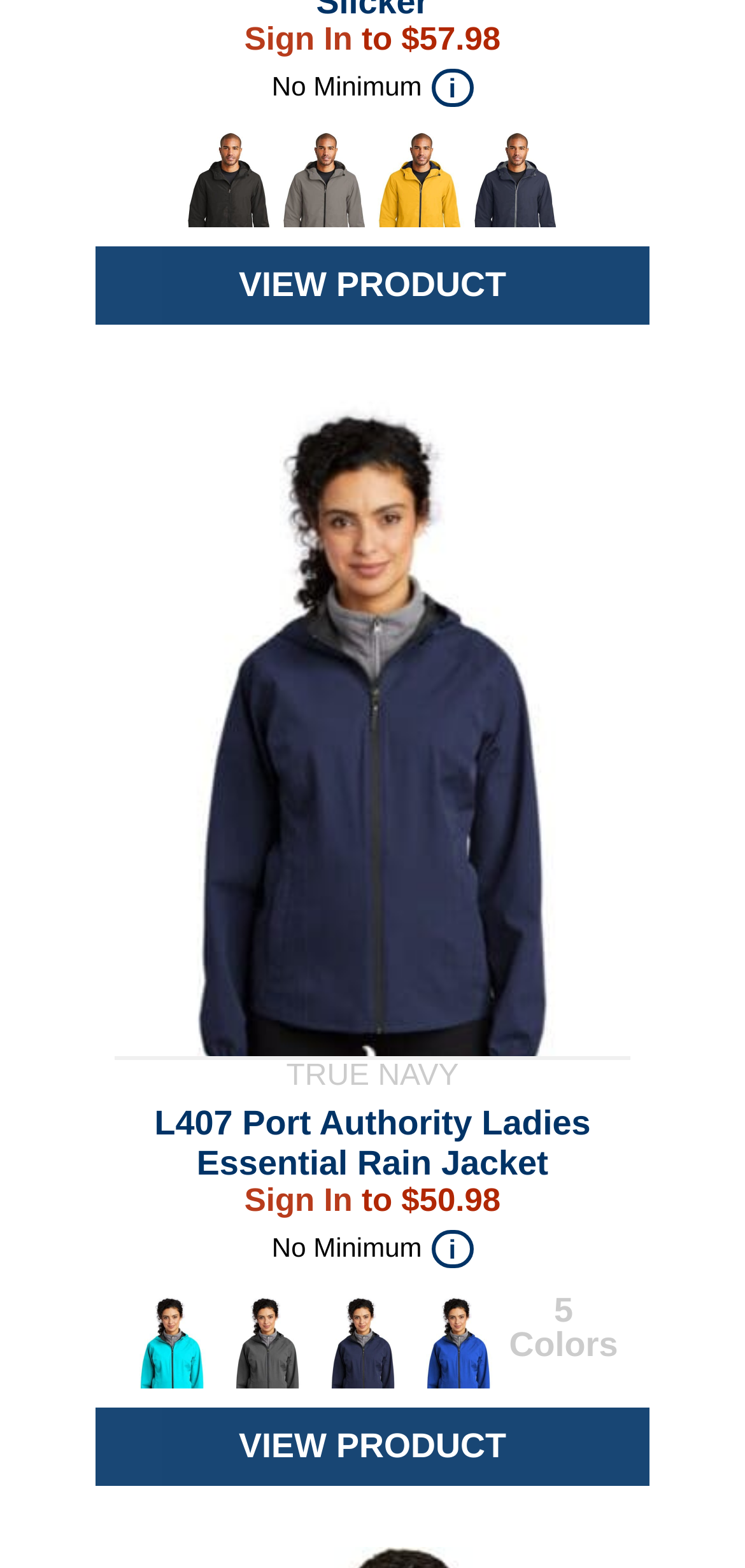Where can I sign in?
Based on the image, give a concise answer in the form of a single word or short phrase.

Top right corner